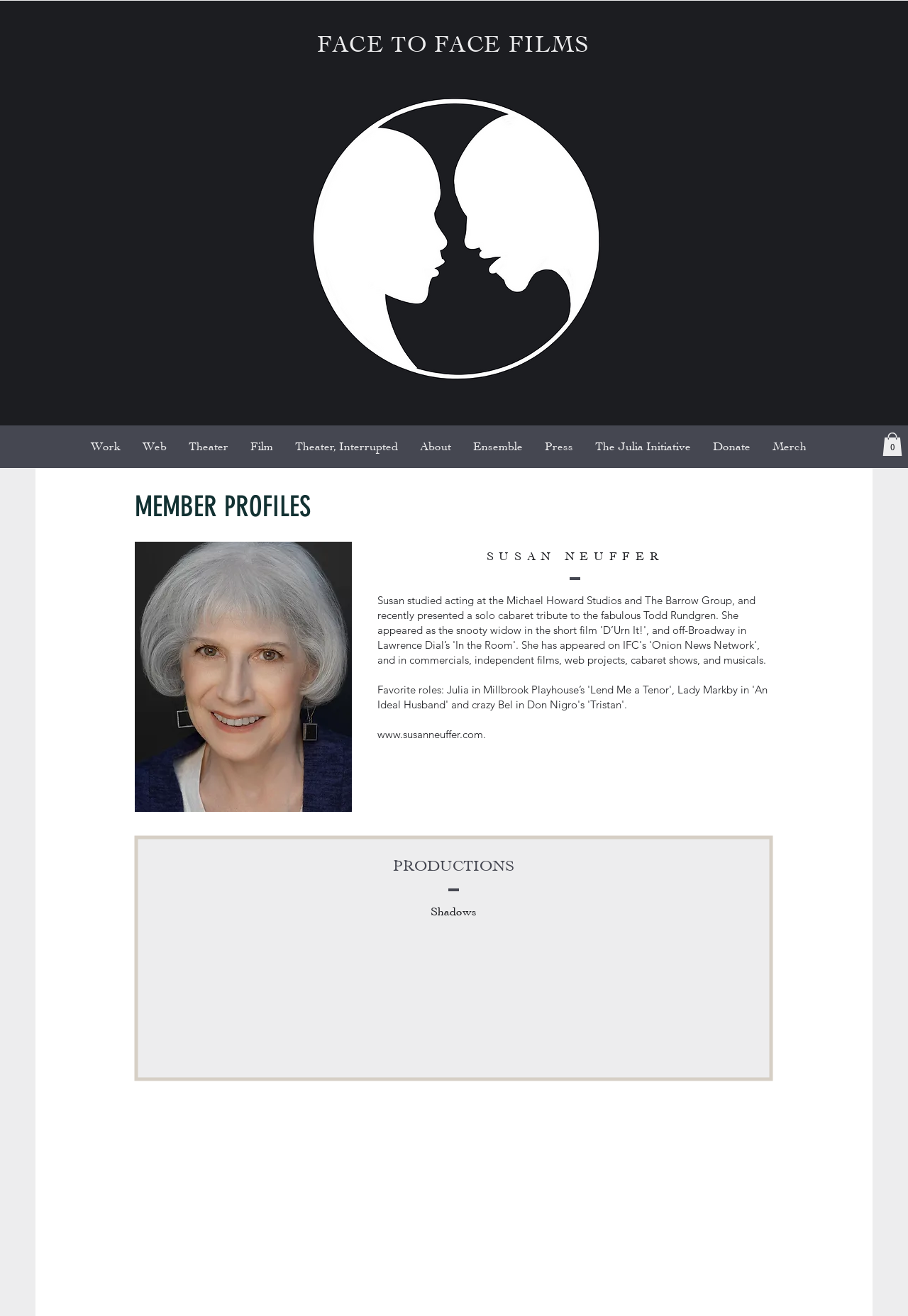Respond to the question with just a single word or phrase: 
What is the name of the person featured on this webpage?

Susan Neuffer